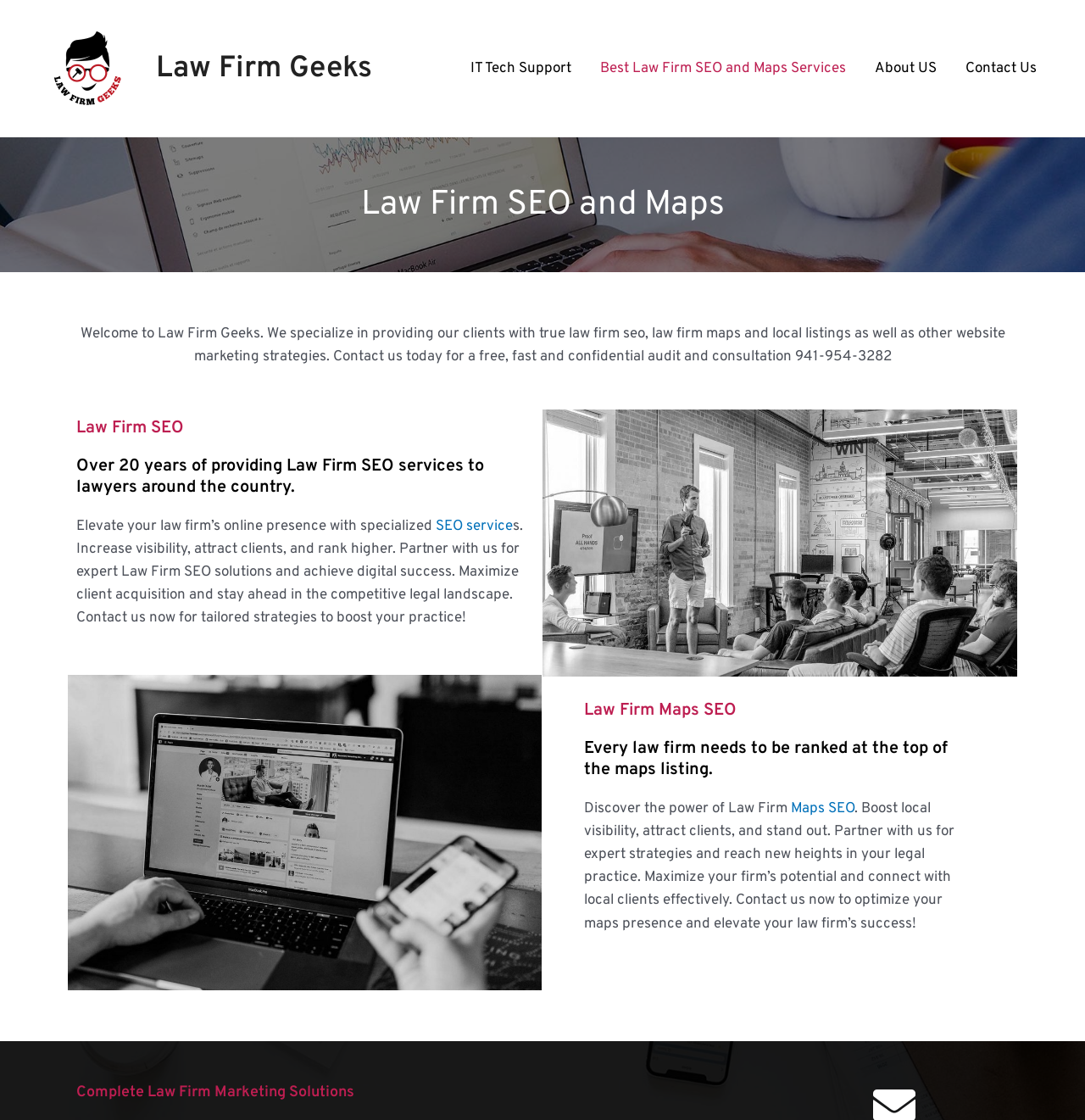Please identify the bounding box coordinates of the region to click in order to complete the task: "Learn more about Law Firm Maps SEO". The coordinates must be four float numbers between 0 and 1, specified as [left, top, right, bottom].

[0.729, 0.714, 0.787, 0.73]